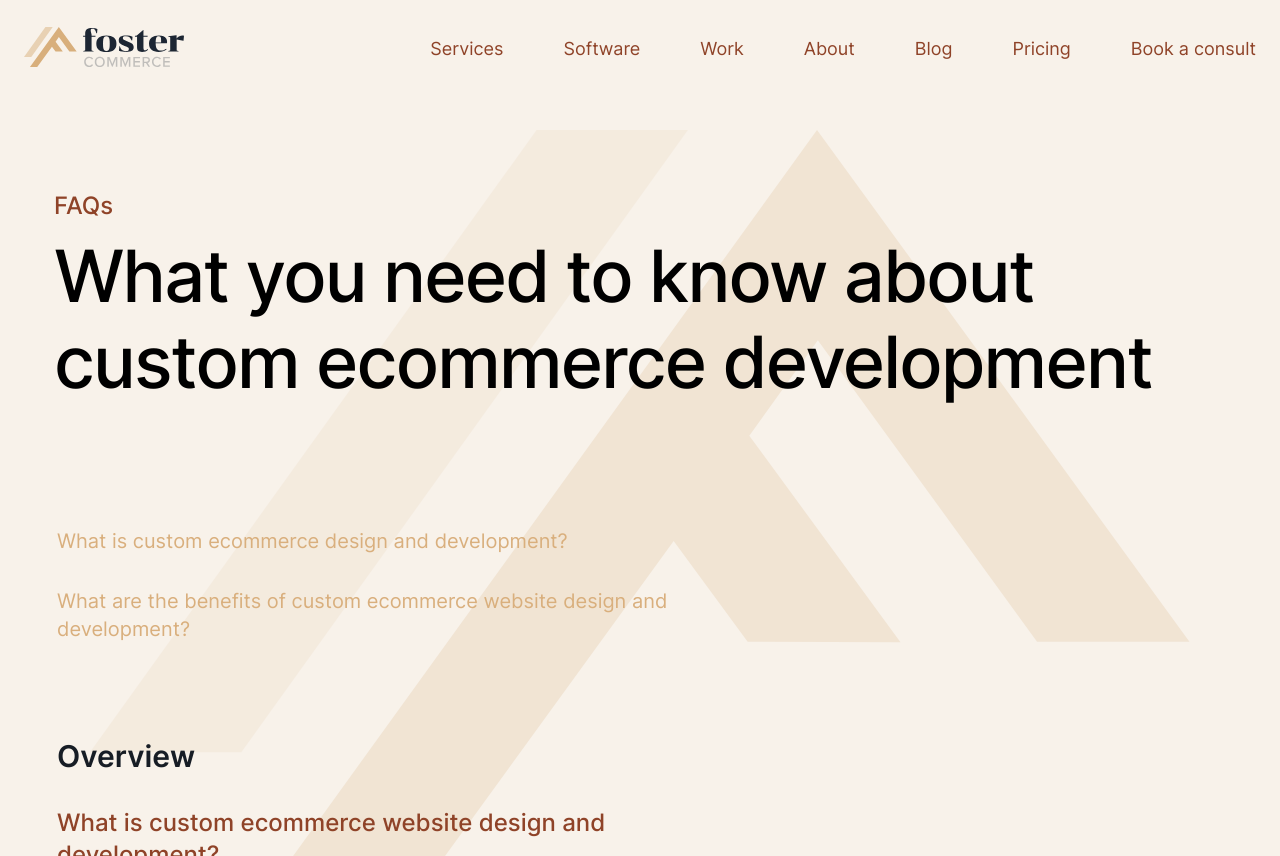Determine the bounding box coordinates for the element that should be clicked to follow this instruction: "Go to Services". The coordinates should be given as four float numbers between 0 and 1, in the format [left, top, right, bottom].

[0.336, 0.043, 0.393, 0.074]